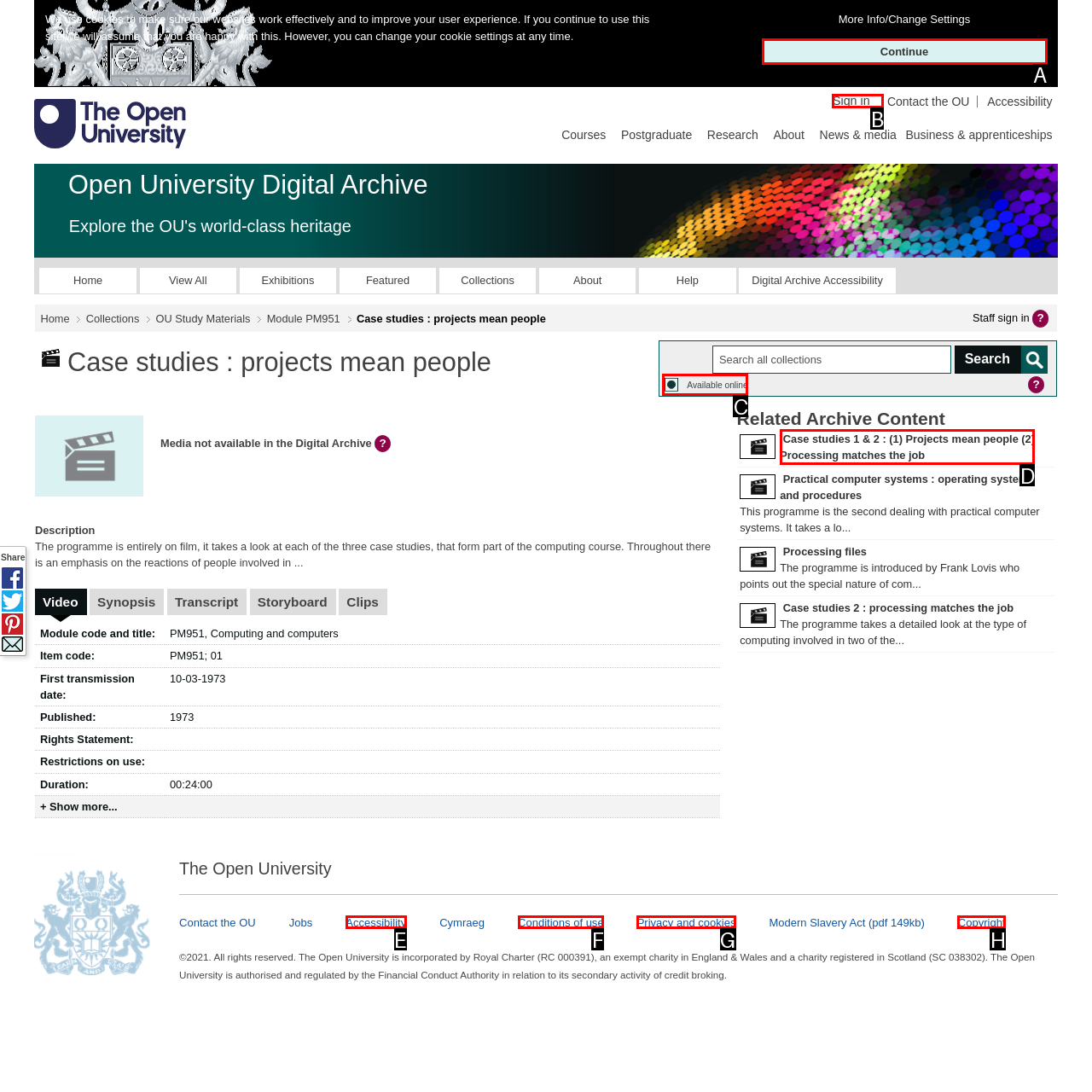Tell me which letter corresponds to the UI element that should be clicked to fulfill this instruction: Subscribe to the RSS Feed
Answer using the letter of the chosen option directly.

None